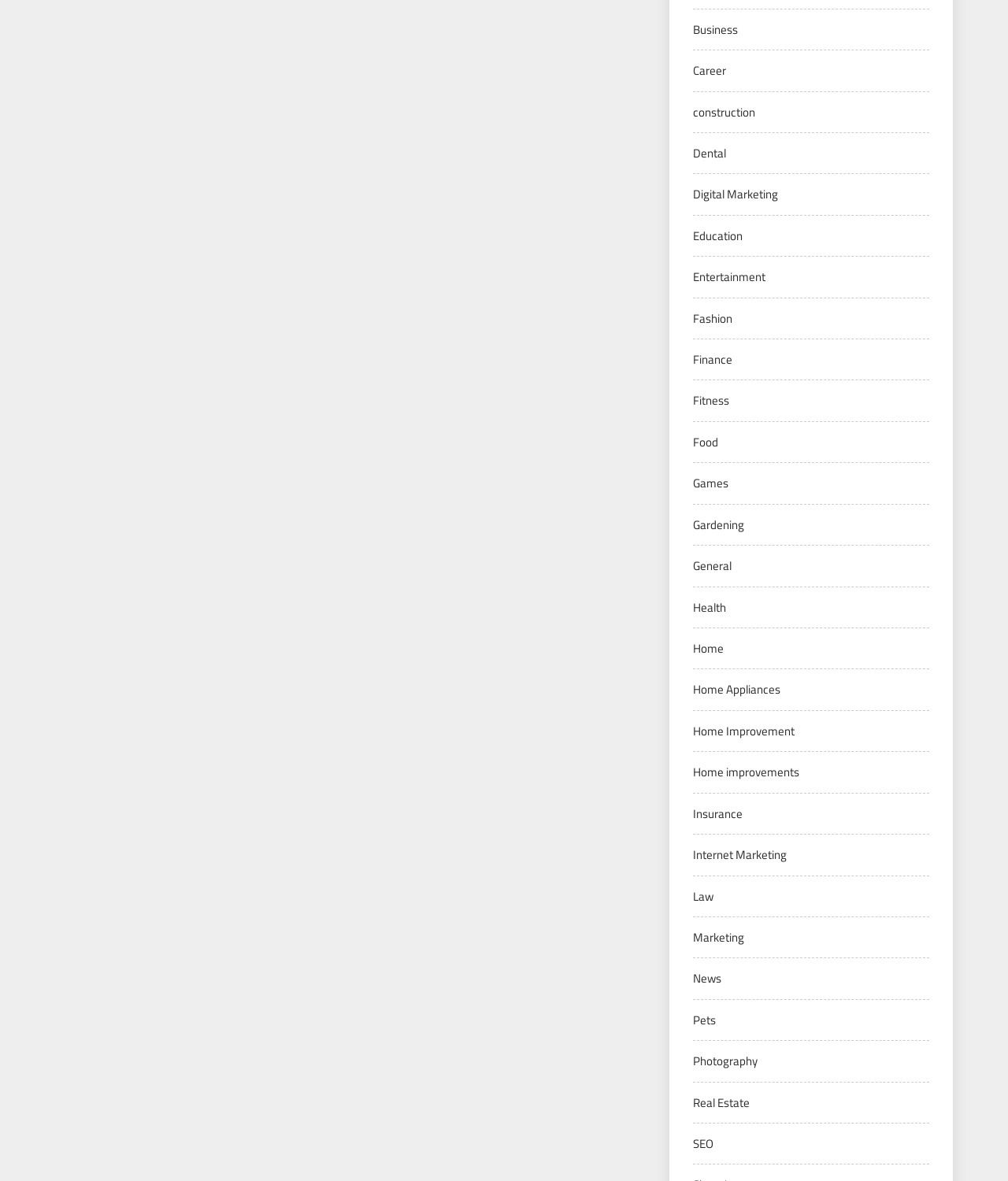Give a one-word or phrase response to the following question: How many categories are listed on the webpage?

24